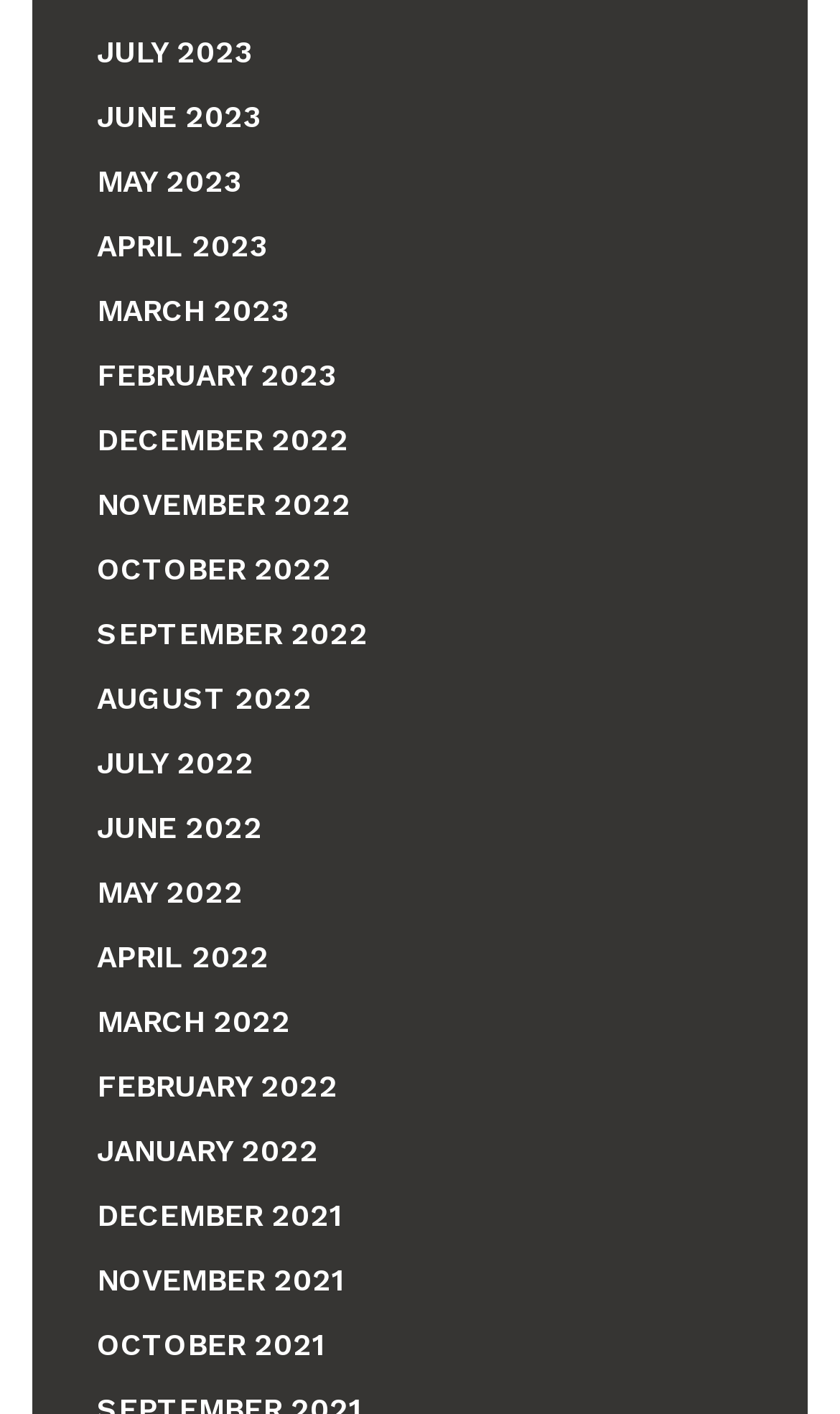Please determine the bounding box coordinates of the element's region to click in order to carry out the following instruction: "browse November 2022". The coordinates should be four float numbers between 0 and 1, i.e., [left, top, right, bottom].

[0.115, 0.389, 0.418, 0.414]